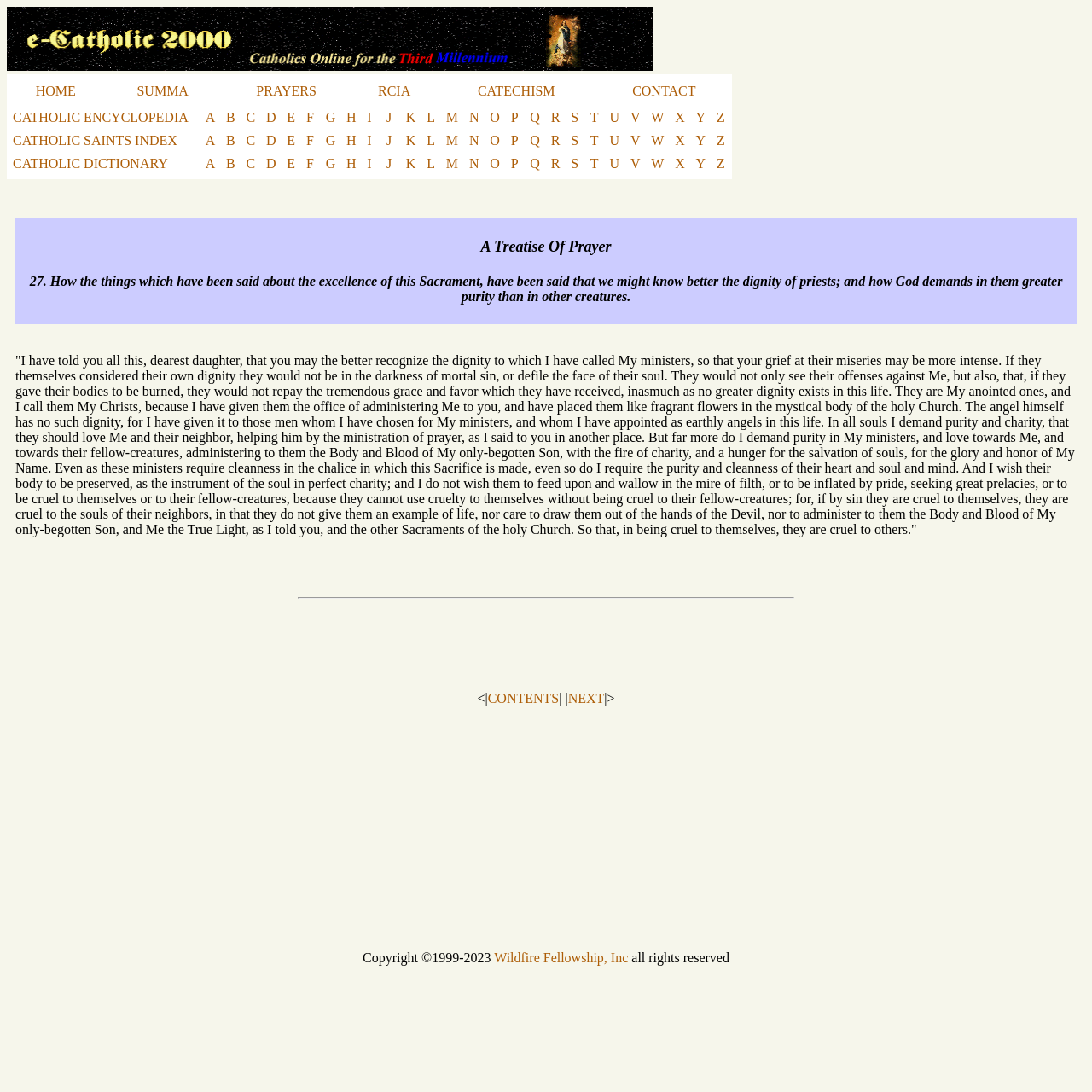Please find the bounding box coordinates (top-left x, top-left y, bottom-right x, bottom-right y) in the screenshot for the UI element described as follows: CATHOLIC SAINTS INDEX

[0.008, 0.122, 0.166, 0.136]